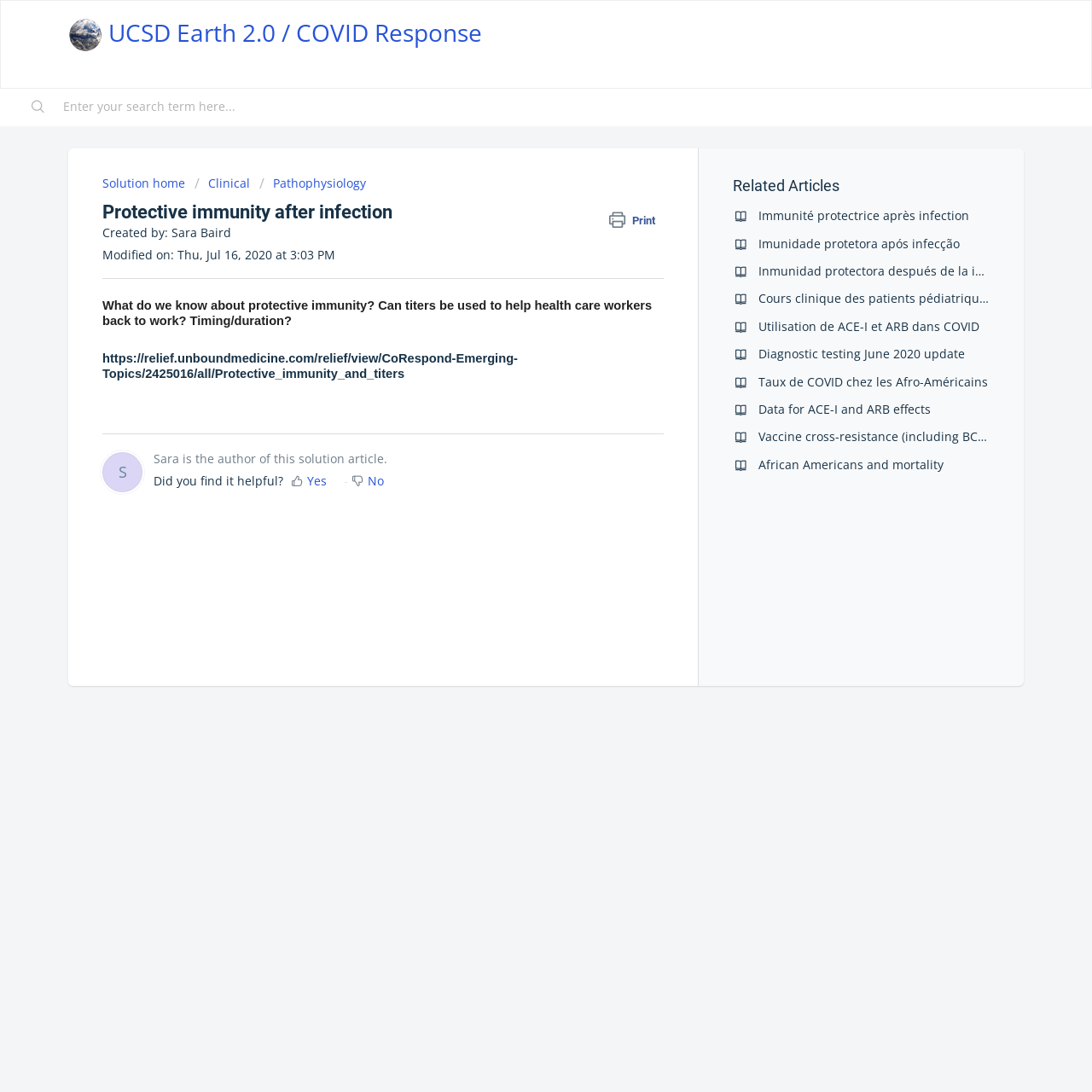Can you specify the bounding box coordinates of the area that needs to be clicked to fulfill the following instruction: "Visit the solution home page"?

[0.094, 0.16, 0.173, 0.175]